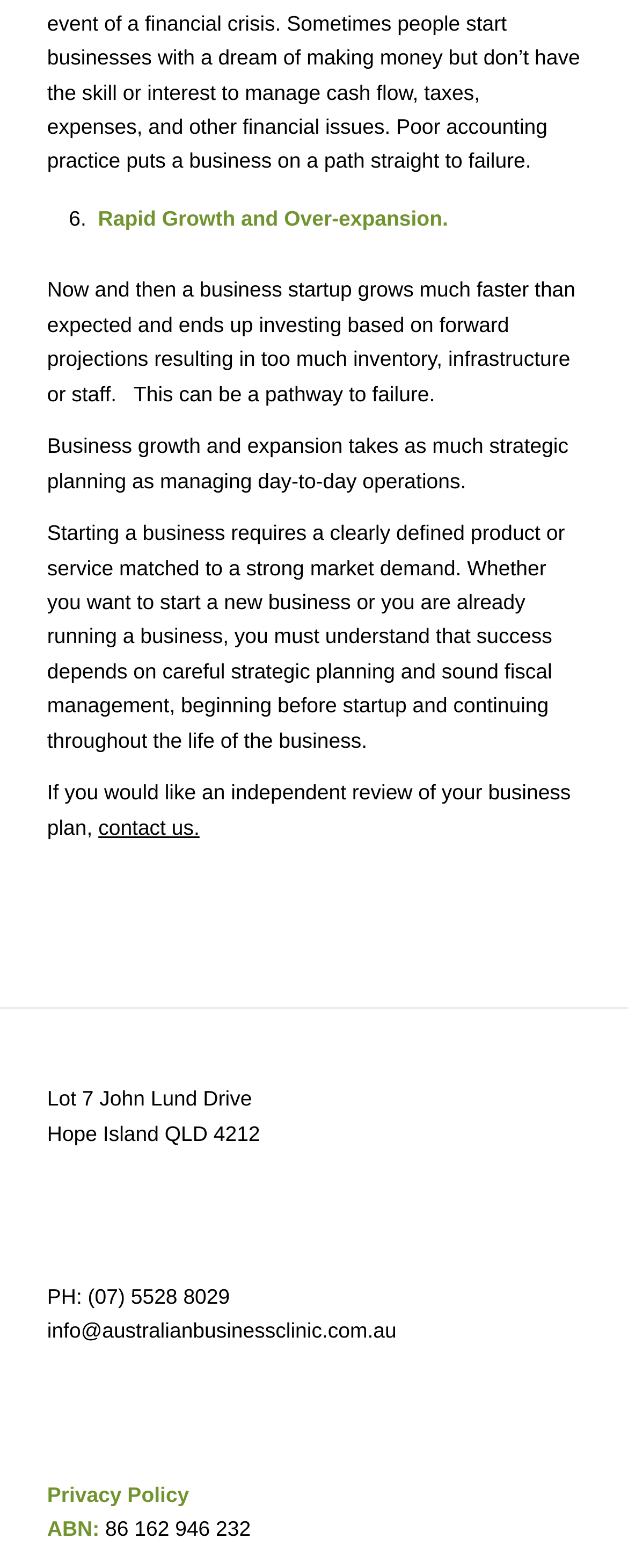Using the webpage screenshot and the element description Privacy Policy, determine the bounding box coordinates. Specify the coordinates in the format (top-left x, top-left y, bottom-right x, bottom-right y) with values ranging from 0 to 1.

[0.075, 0.945, 0.301, 0.961]